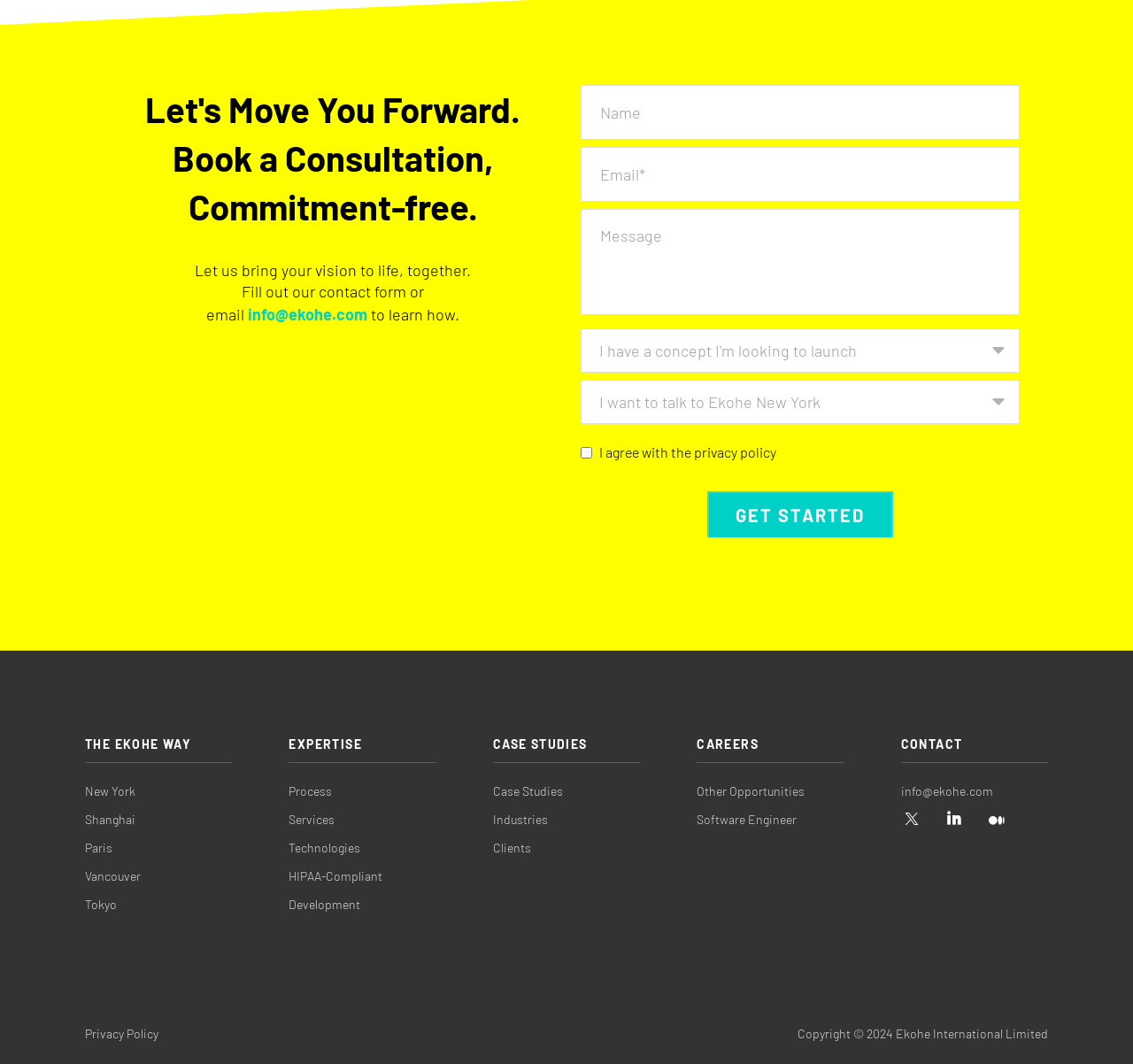Answer the question below using just one word or a short phrase: 
What is the button text at the bottom of the contact form?

GET STARTED